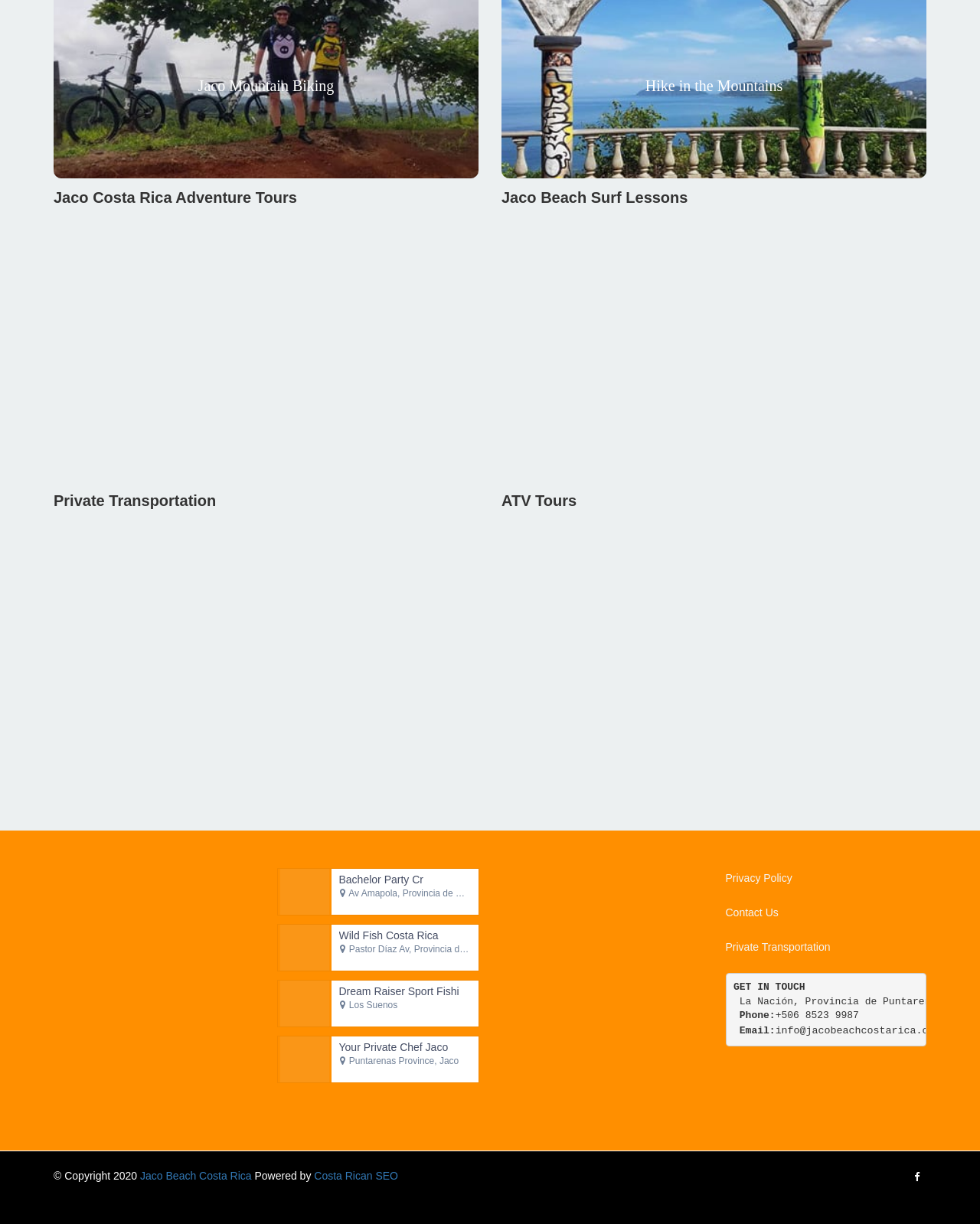Show the bounding box coordinates of the element that should be clicked to complete the task: "Click on 'Bachelor Party Cr'".

[0.283, 0.71, 0.338, 0.747]